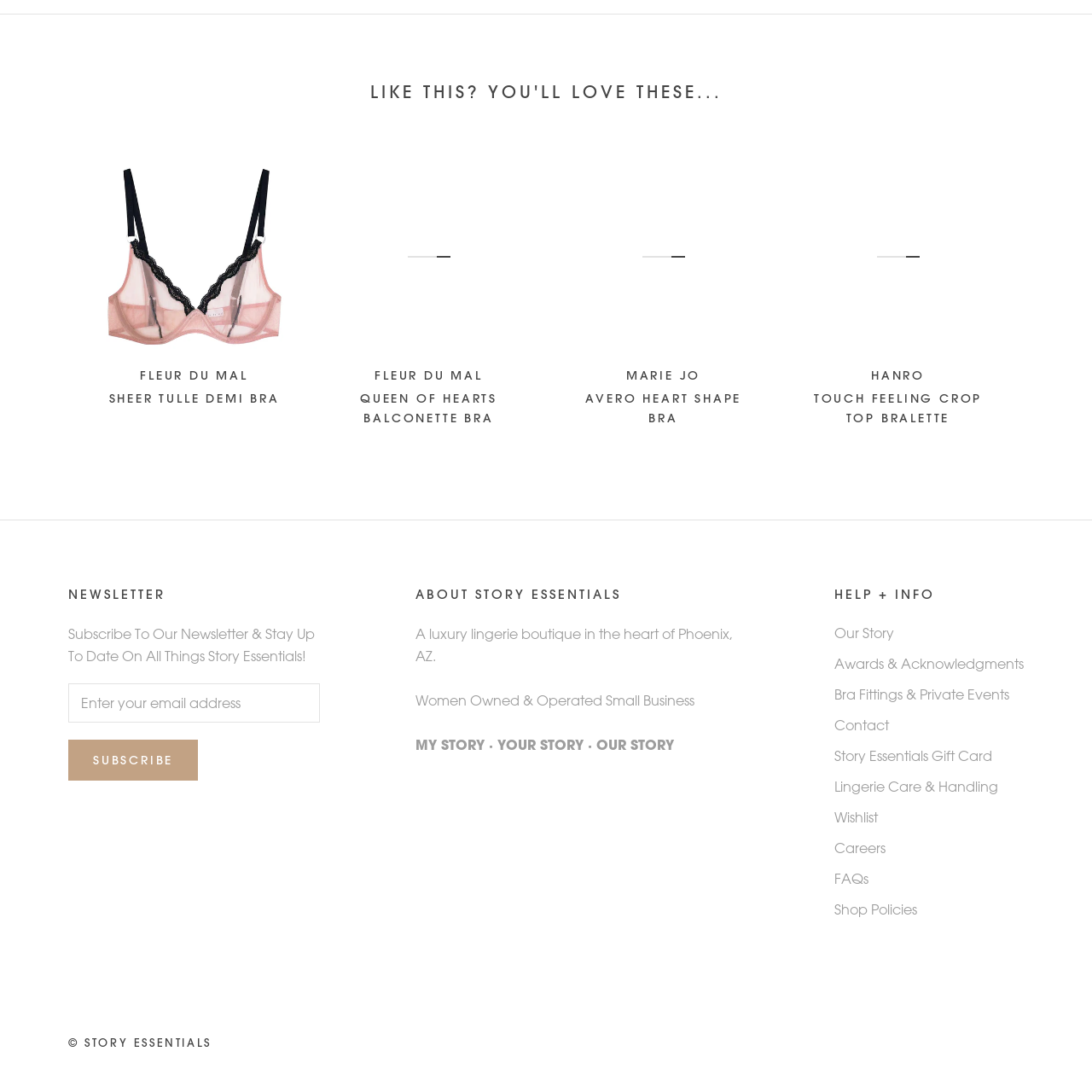Please locate the bounding box coordinates of the element that should be clicked to achieve the given instruction: "Click on the 'Sheer Tulle Demi Bra' link".

[0.094, 0.152, 0.262, 0.319]